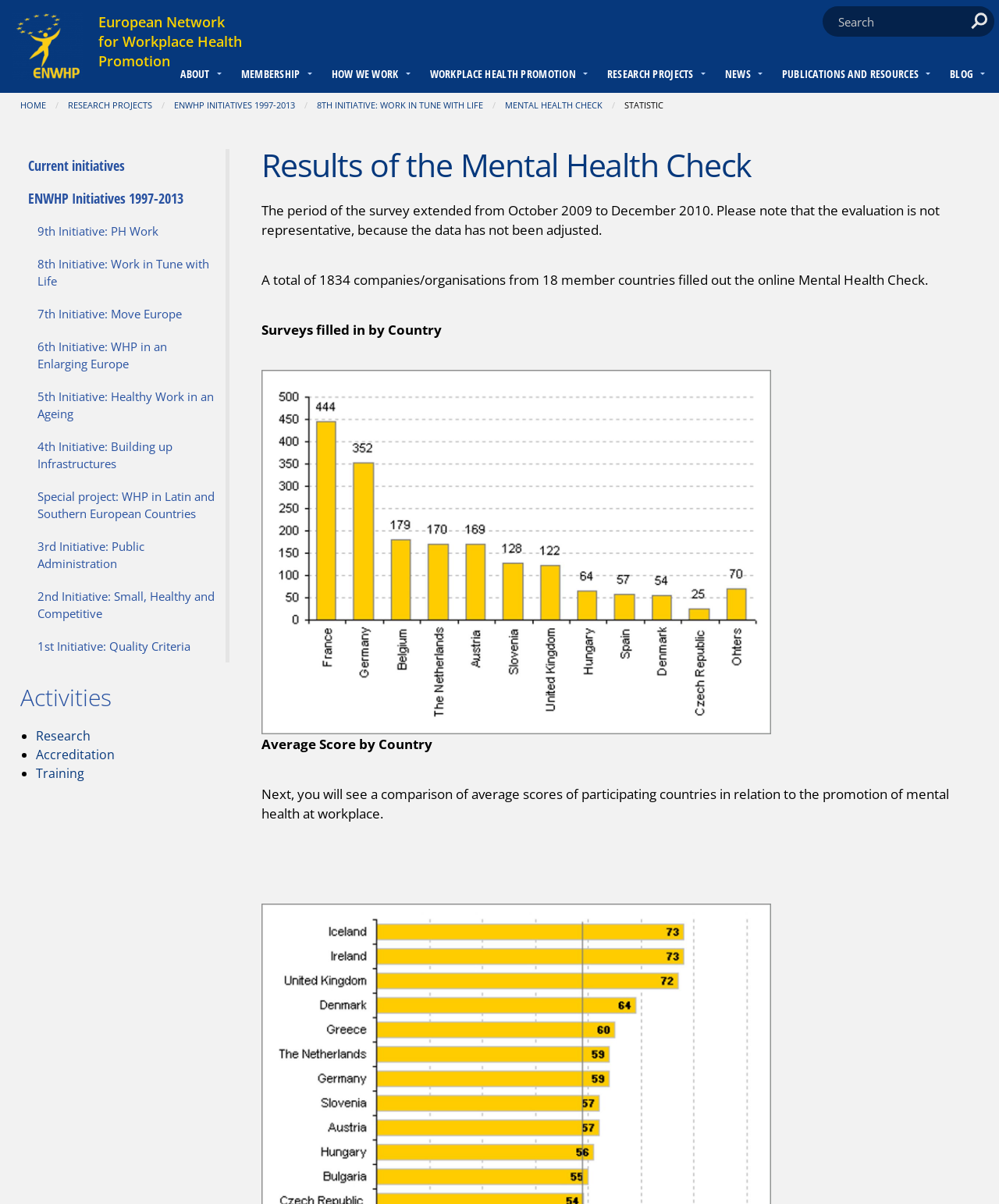Identify the coordinates of the bounding box for the element that must be clicked to accomplish the instruction: "Check the current statistics".

[0.625, 0.082, 0.665, 0.092]